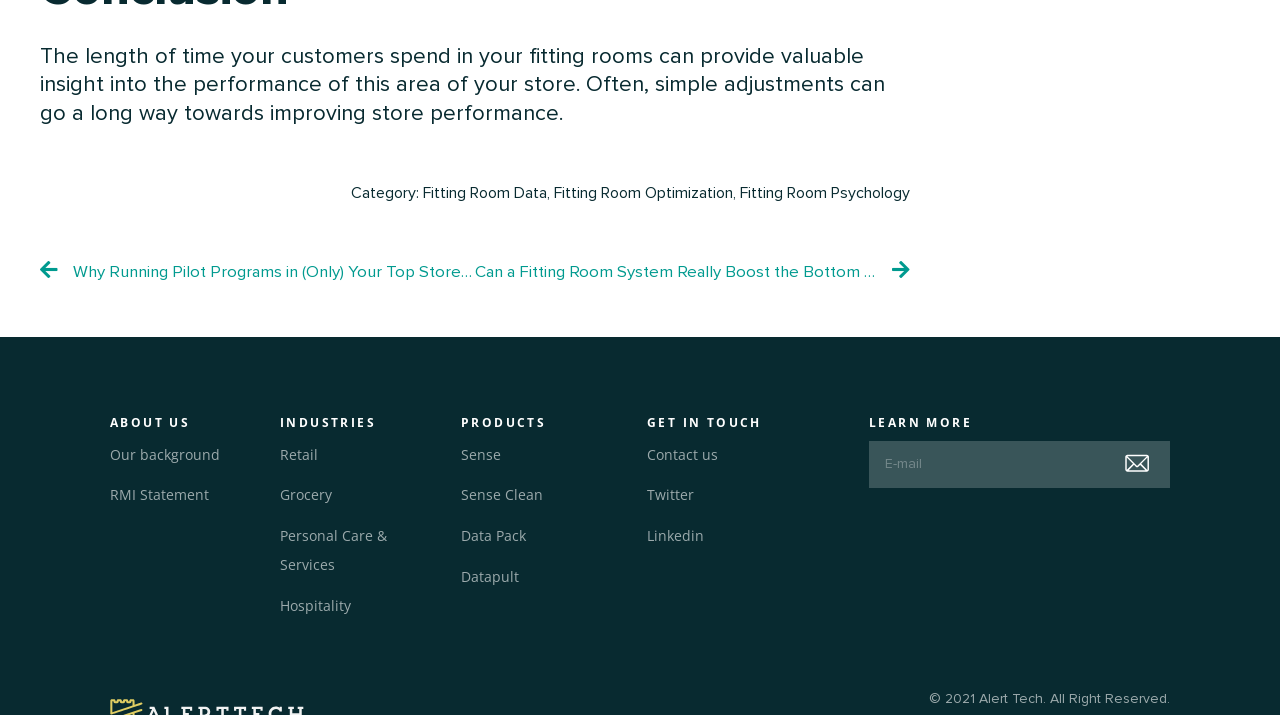What is the copyright information at the bottom of the page?
Provide a one-word or short-phrase answer based on the image.

2021 Alert Tech